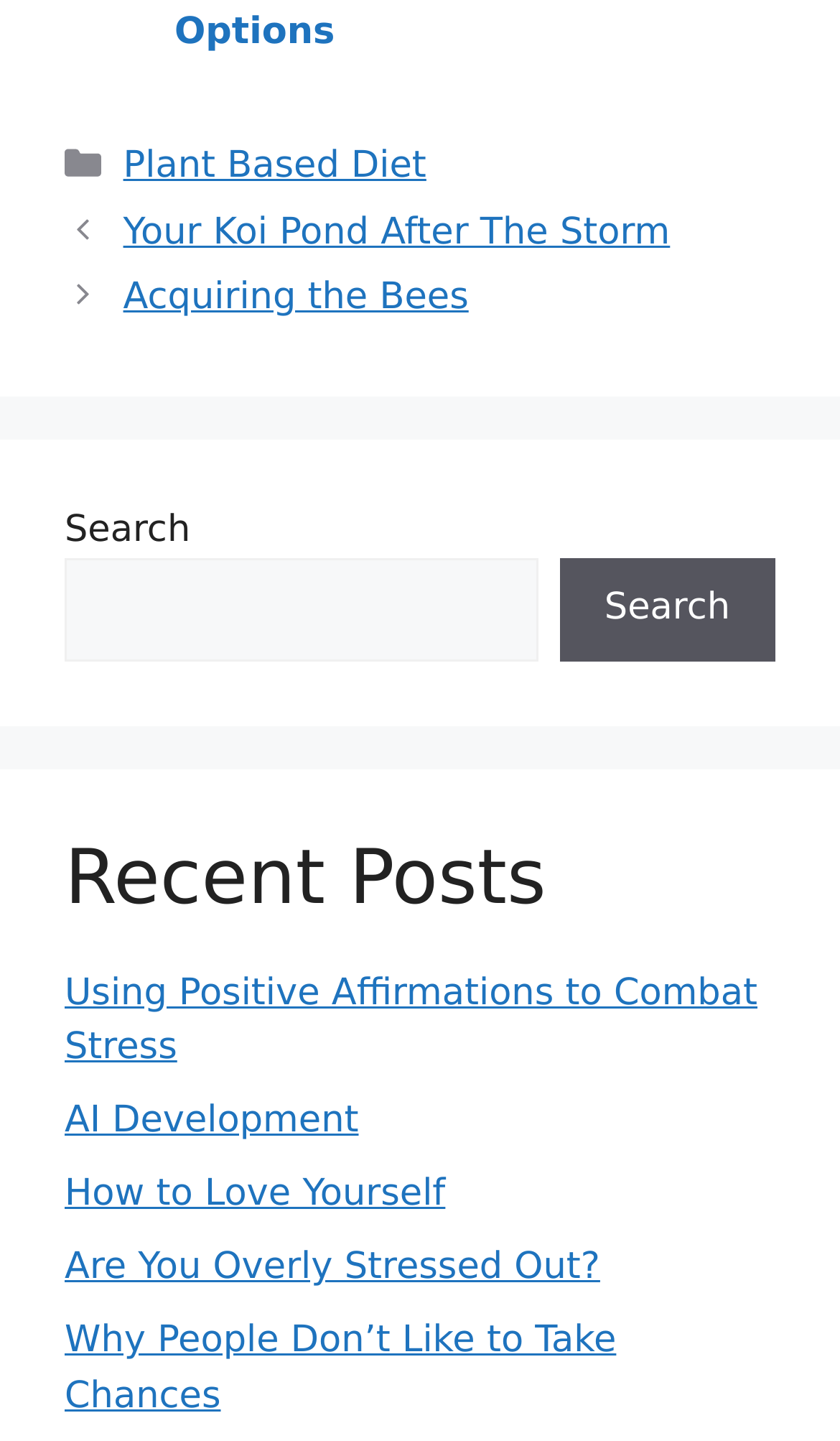Please identify the bounding box coordinates of the element that needs to be clicked to perform the following instruction: "read the post 'Using Positive Affirmations to Combat Stress'".

[0.077, 0.674, 0.902, 0.742]